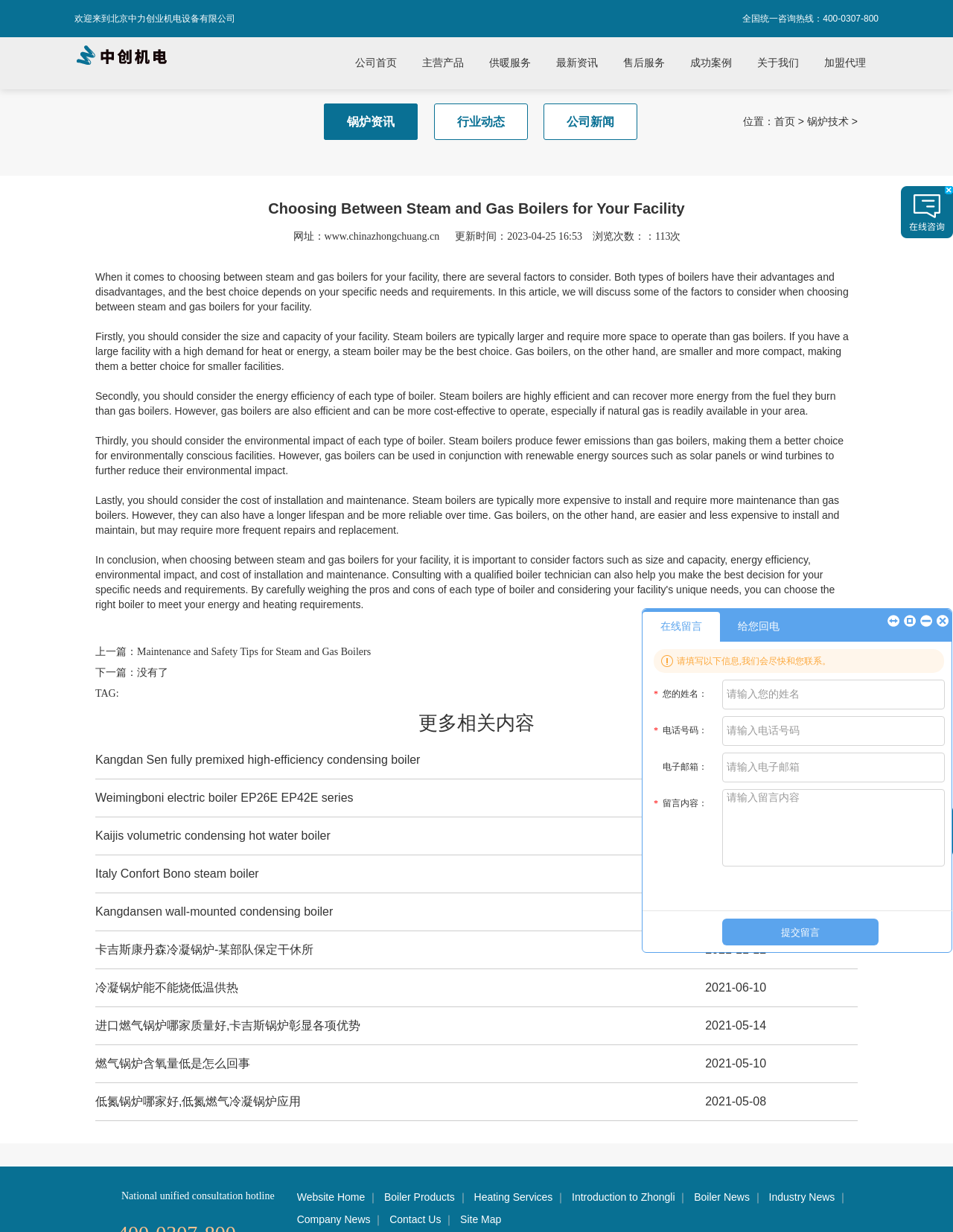Please identify the bounding box coordinates of the element's region that should be clicked to execute the following instruction: "Click the '锅炉资讯' link". The bounding box coordinates must be four float numbers between 0 and 1, i.e., [left, top, right, bottom].

[0.34, 0.084, 0.438, 0.114]